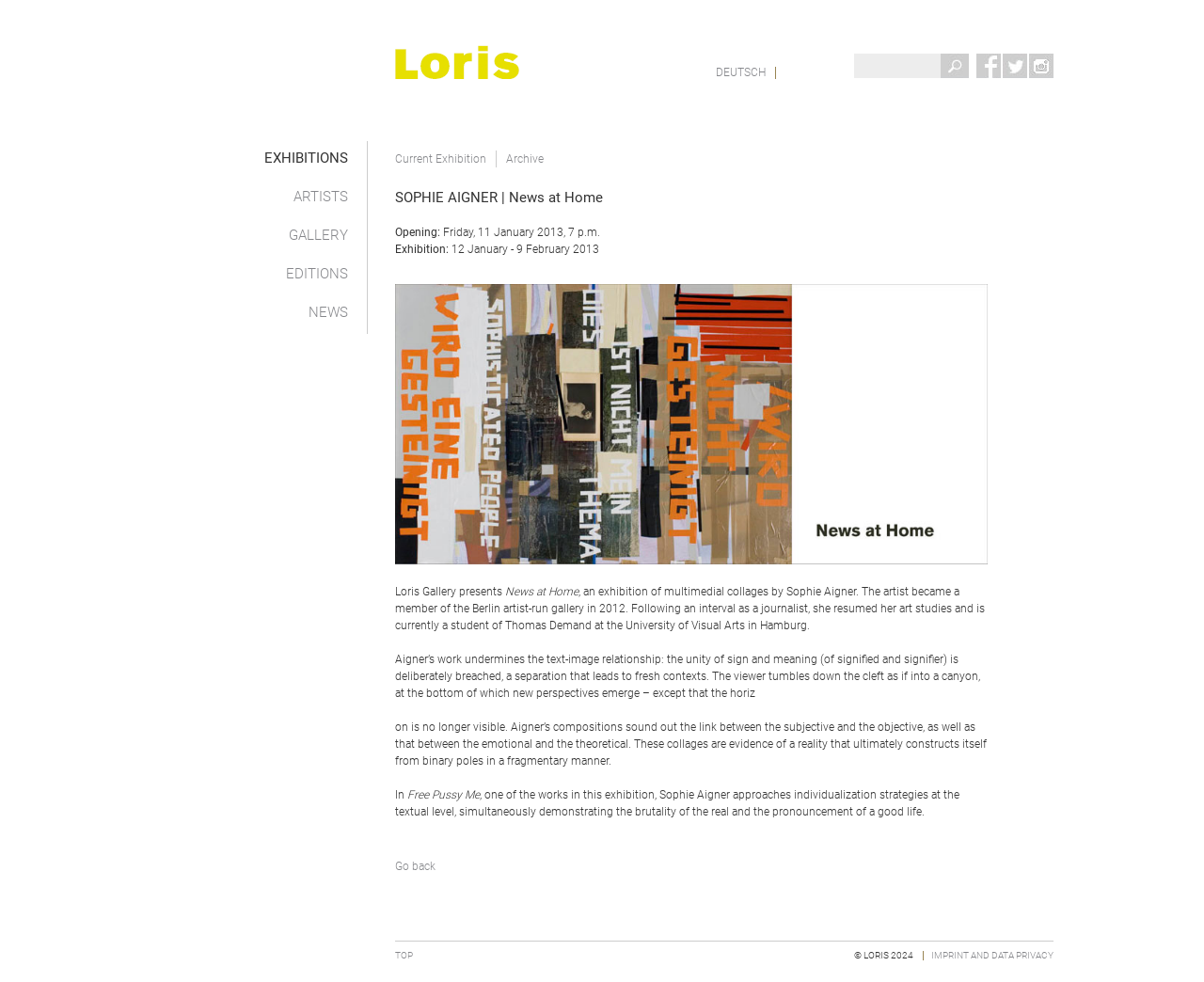What is the title of one of the works in the exhibition?
Refer to the image and offer an in-depth and detailed answer to the question.

I found the answer by looking at the text that describes the exhibition and the artist's work, specifically the sentence that mentions 'Free Pussy Me' as one of the works in the exhibition.